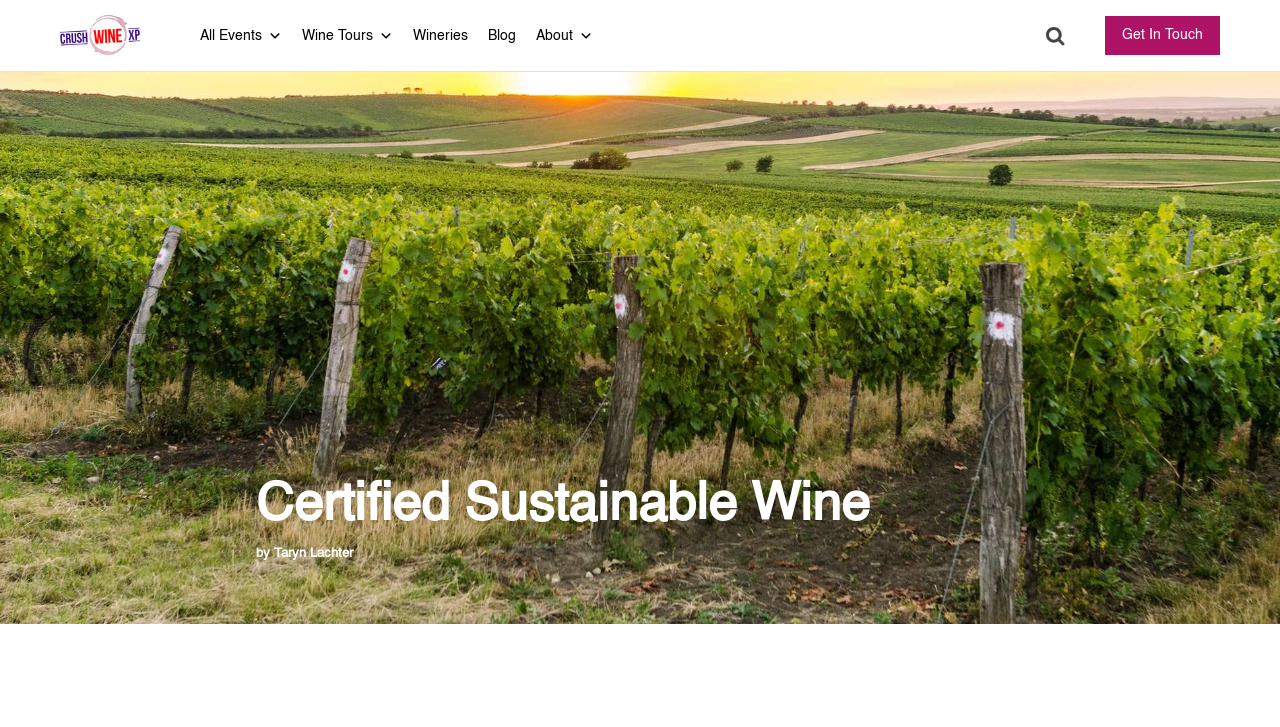What is the name of the wine experience?
Based on the screenshot, respond with a single word or phrase.

Crush Wine XP